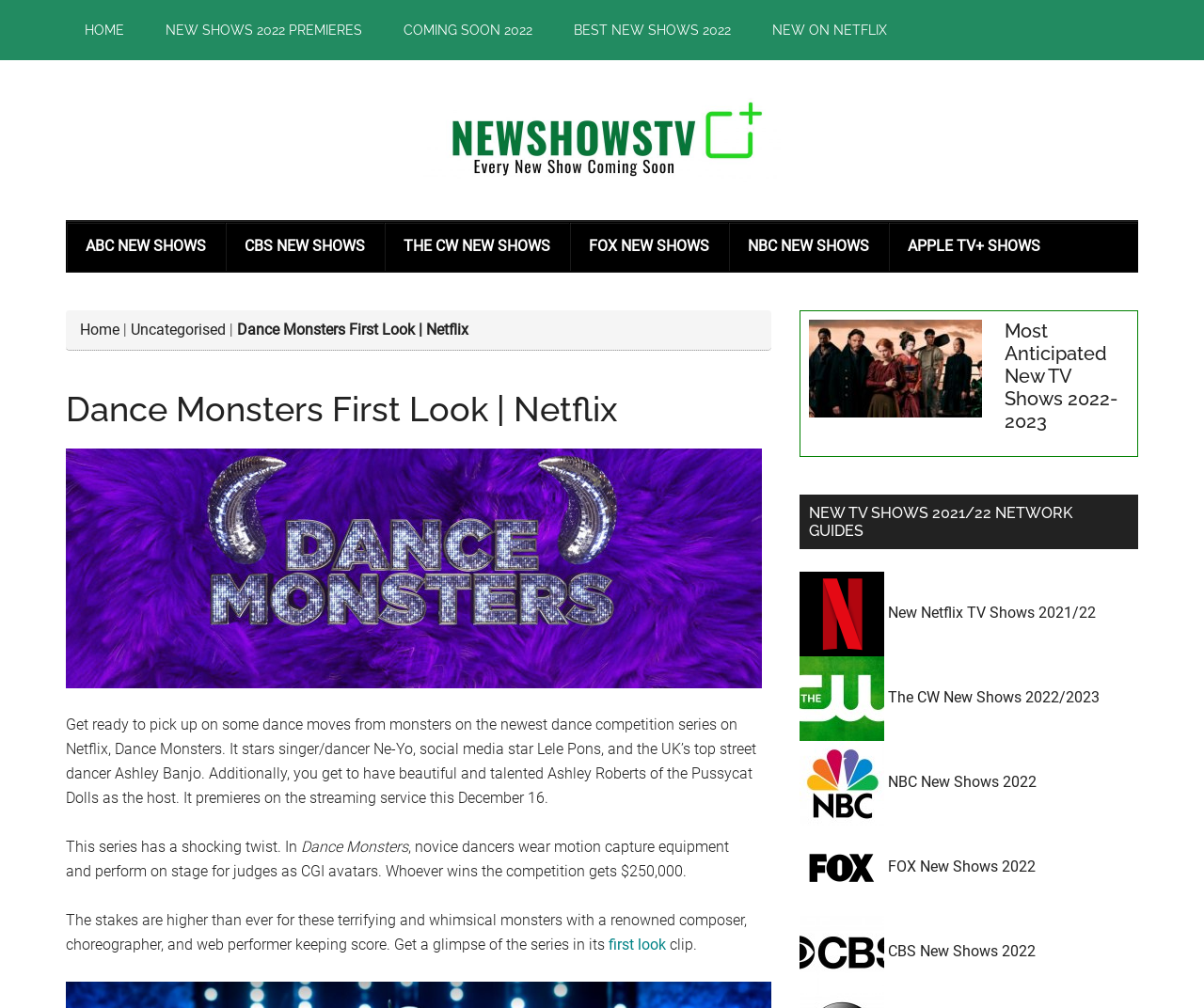Given the element description "NBC New Shows", identify the bounding box of the corresponding UI element.

[0.605, 0.221, 0.738, 0.268]